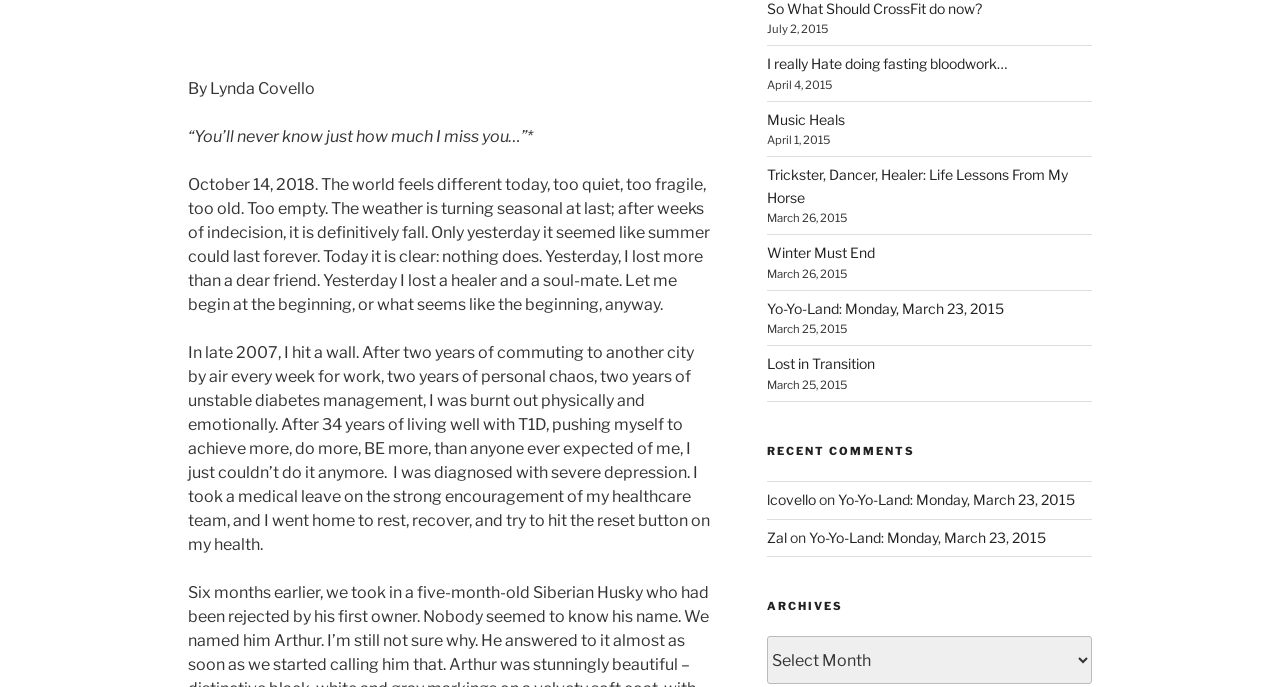Find the bounding box coordinates for the element that must be clicked to complete the instruction: "Visit the page 'I really Hate doing fasting bloodwork…'". The coordinates should be four float numbers between 0 and 1, indicated as [left, top, right, bottom].

[0.599, 0.08, 0.786, 0.105]